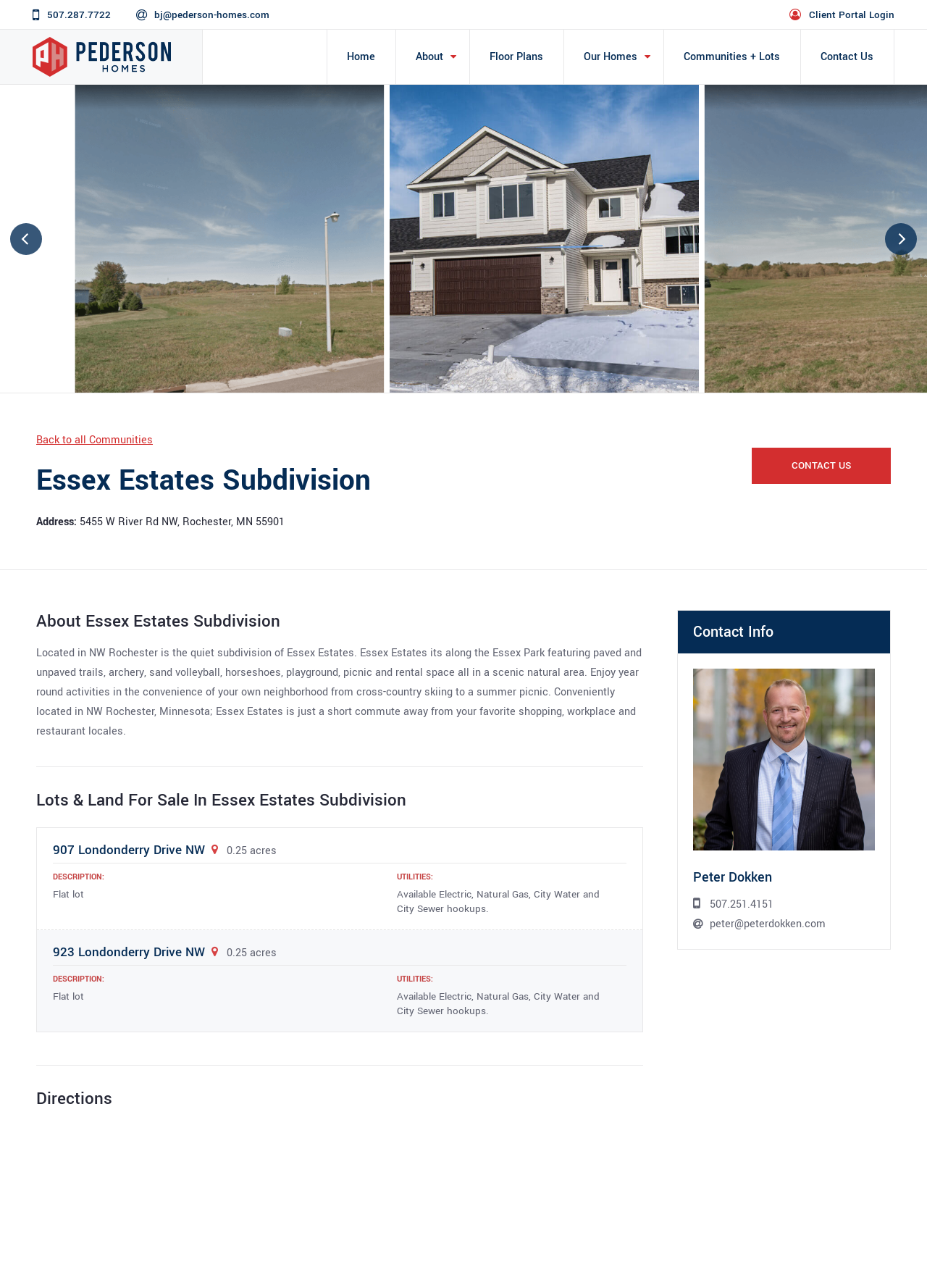What is the name of the subdivision featured on this webpage?
Examine the image and give a concise answer in one word or a short phrase.

Essex Estates Subdivision